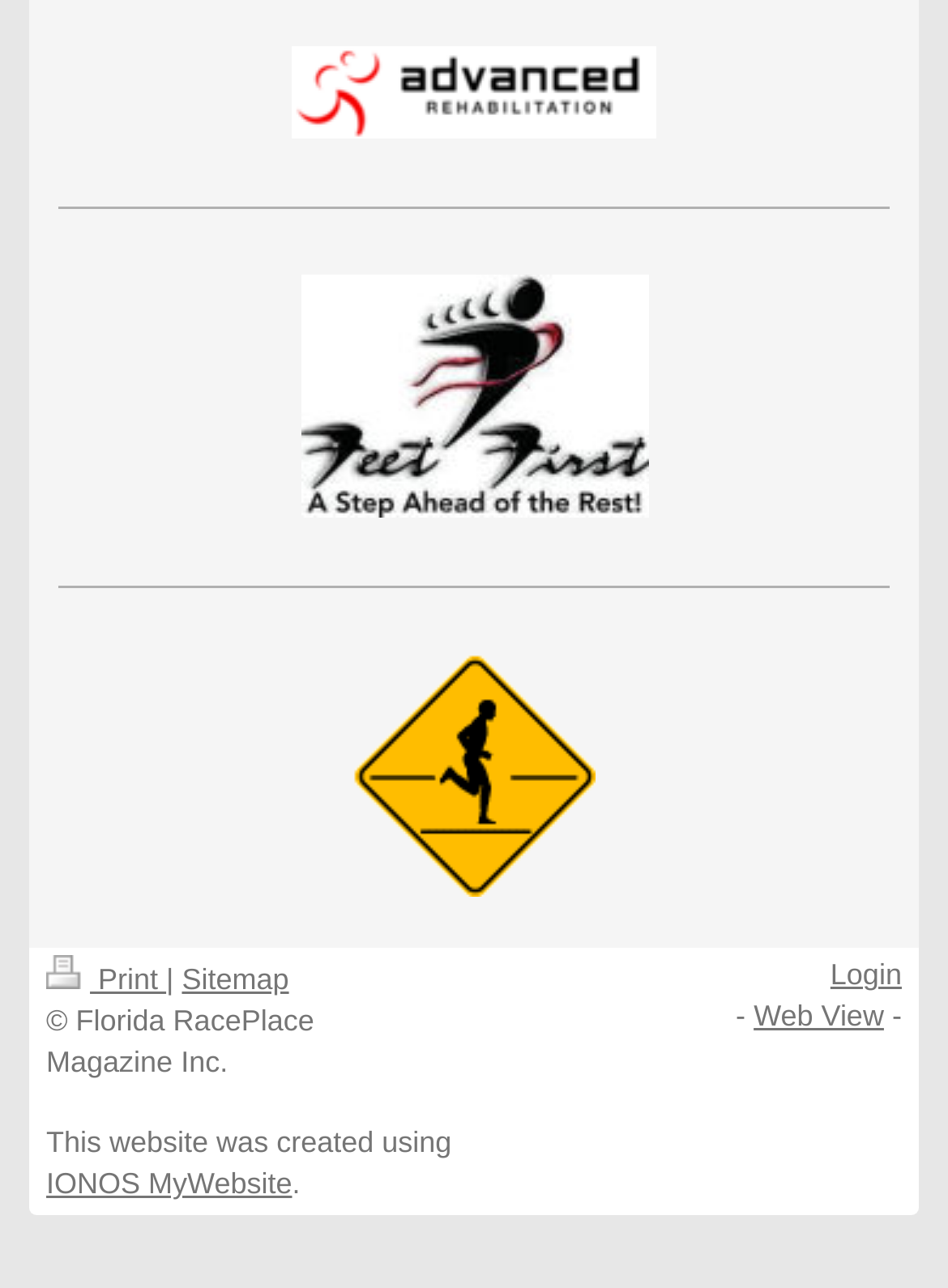Please find the bounding box for the following UI element description. Provide the coordinates in (top-left x, top-left y, bottom-right x, bottom-right y) format, with values between 0 and 1: Sitemap

[0.192, 0.748, 0.305, 0.774]